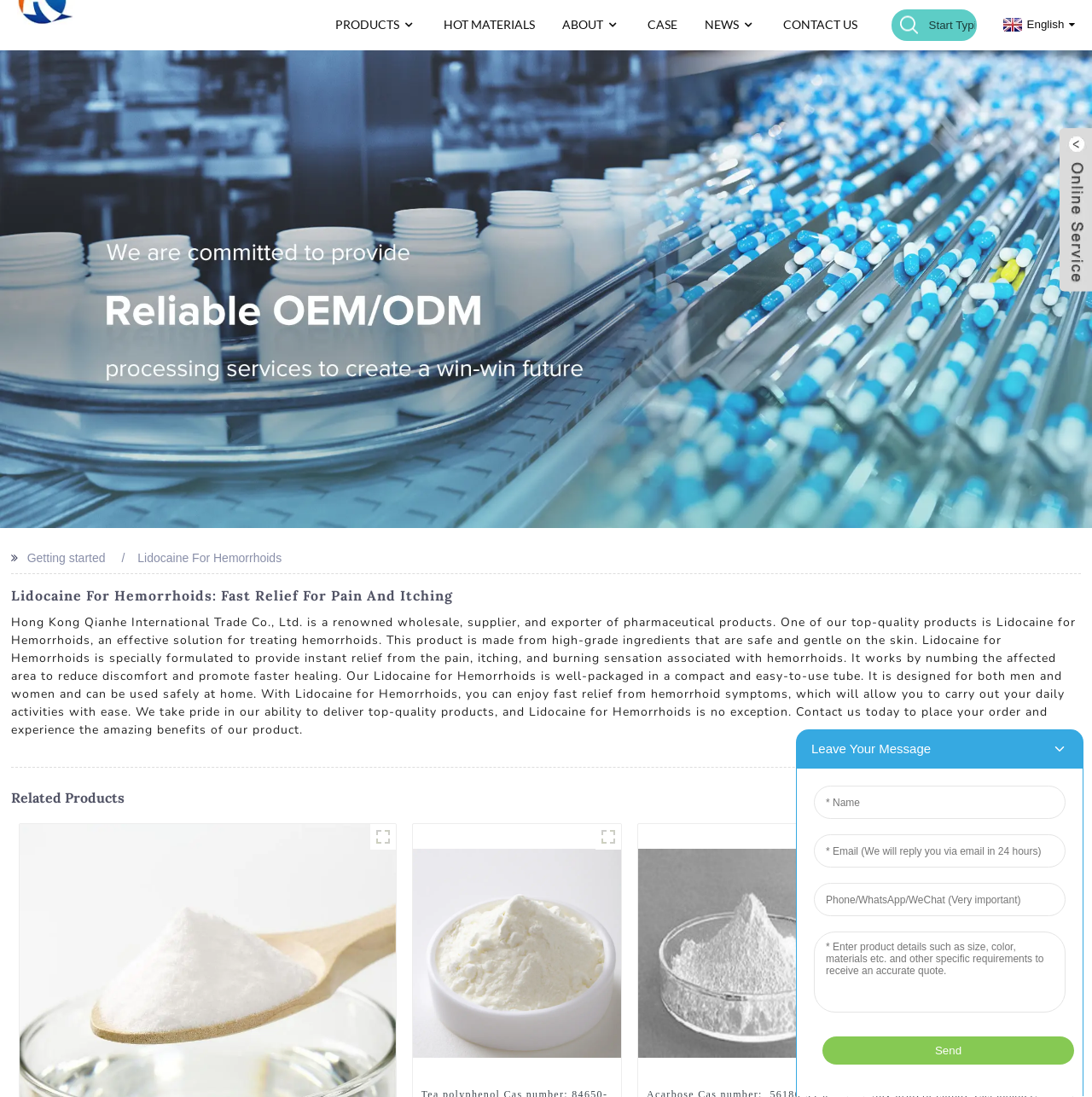Please locate the bounding box coordinates of the region I need to click to follow this instruction: "View related products".

[0.01, 0.719, 0.99, 0.736]